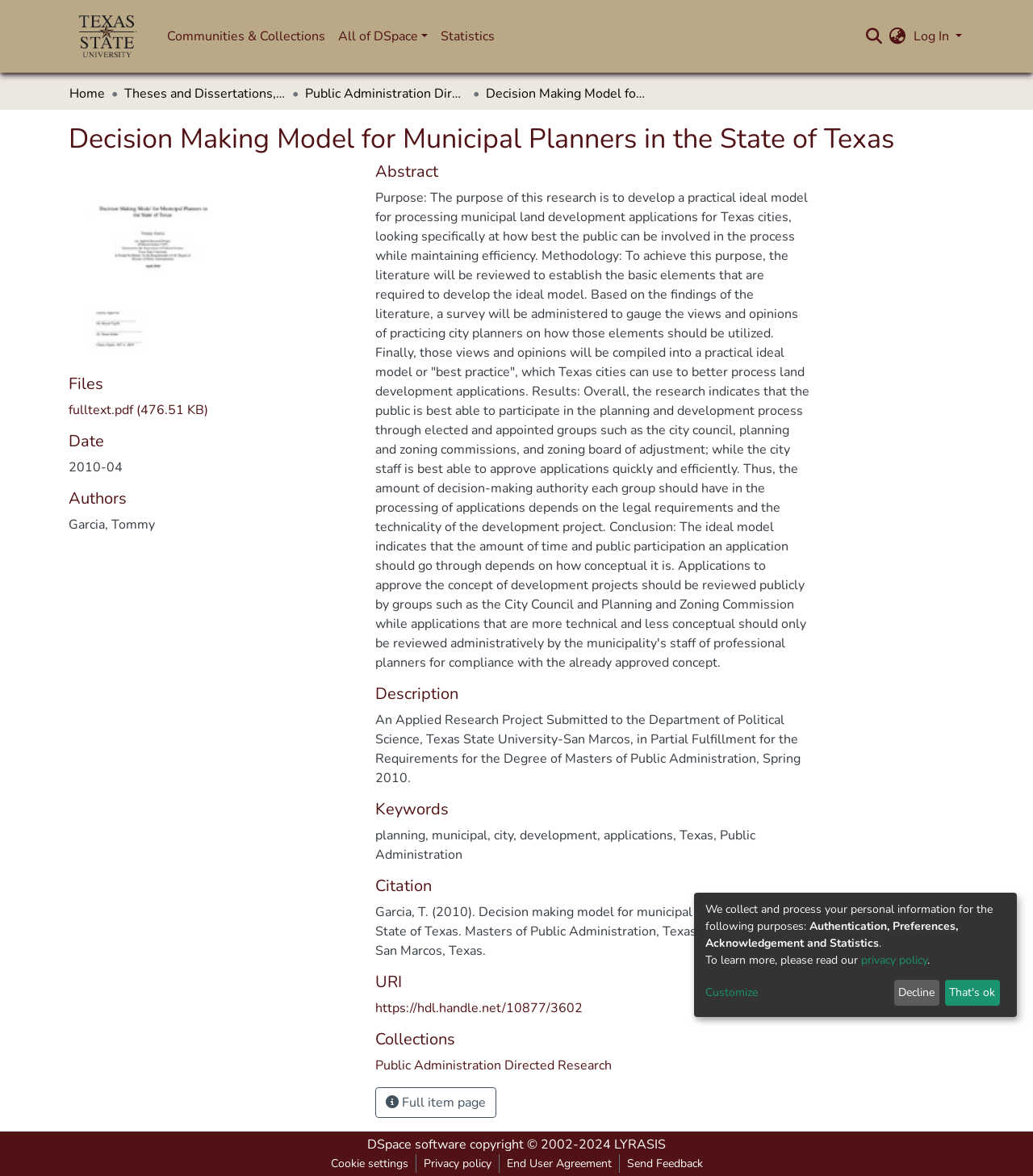Write a detailed summary of the webpage, including text, images, and layout.

This webpage is a research paper titled "Decision Making Model for Municipal Planners in the State of Texas". At the top, there is a main navigation bar with links to the repository logo, communities and collections, statistics, and a search bar. To the right of the search bar, there are buttons for language switching and logging in.

Below the navigation bar, there is a breadcrumb navigation section with links to the home page, theses and dissertations, capstones, and directed research, and public administration directed research.

The main content of the page is divided into sections. The first section displays the title of the research paper, "Decision Making Model for Municipal Planners in the State of Texas". Below the title, there are headings for files, date, authors, abstract, description, keywords, citation, URI, and collections.

The abstract section provides a summary of the research, which aims to develop a practical ideal model for processing municipal land development applications for Texas cities. The description section provides more information about the research project, including the degree and university it was submitted to.

The keywords section lists several relevant keywords, including planning, municipal, city, development, applications, Texas, and public administration. The citation section provides a formatted citation for the research paper.

The URI section provides a link to the research paper's URI, and the collections section lists the collection it belongs to, which is public administration directed research.

At the bottom of the page, there is a section with links to DSpace software, copyright information, LYRASIS, cookie settings, privacy policy, end-user agreement, and a link to send feedback. There is also a notice about collecting and processing personal information, with links to the privacy policy and a button to customize or decline.